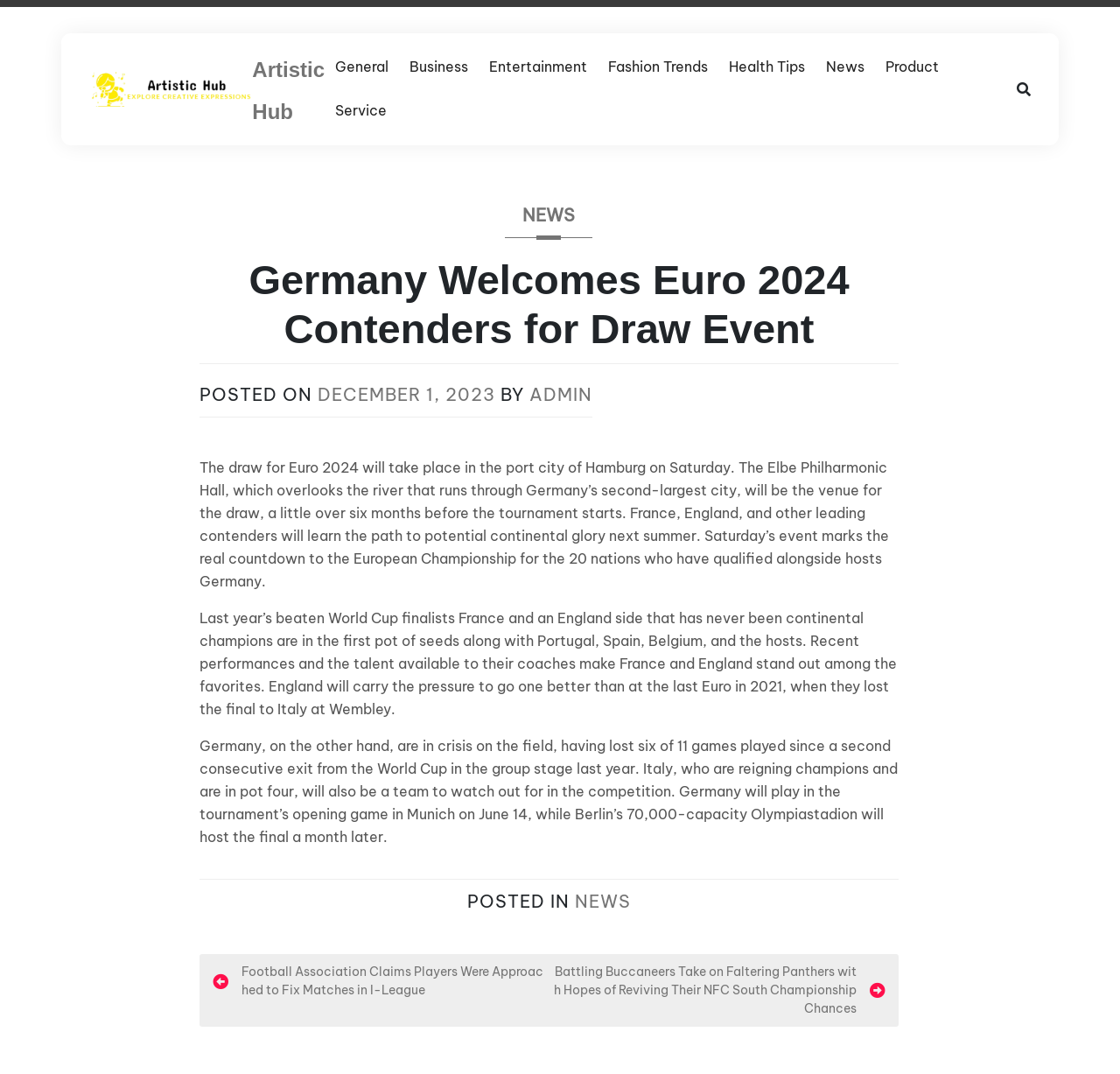Provide the bounding box coordinates of the HTML element this sentence describes: "Fashion Trends".

[0.534, 0.042, 0.641, 0.083]